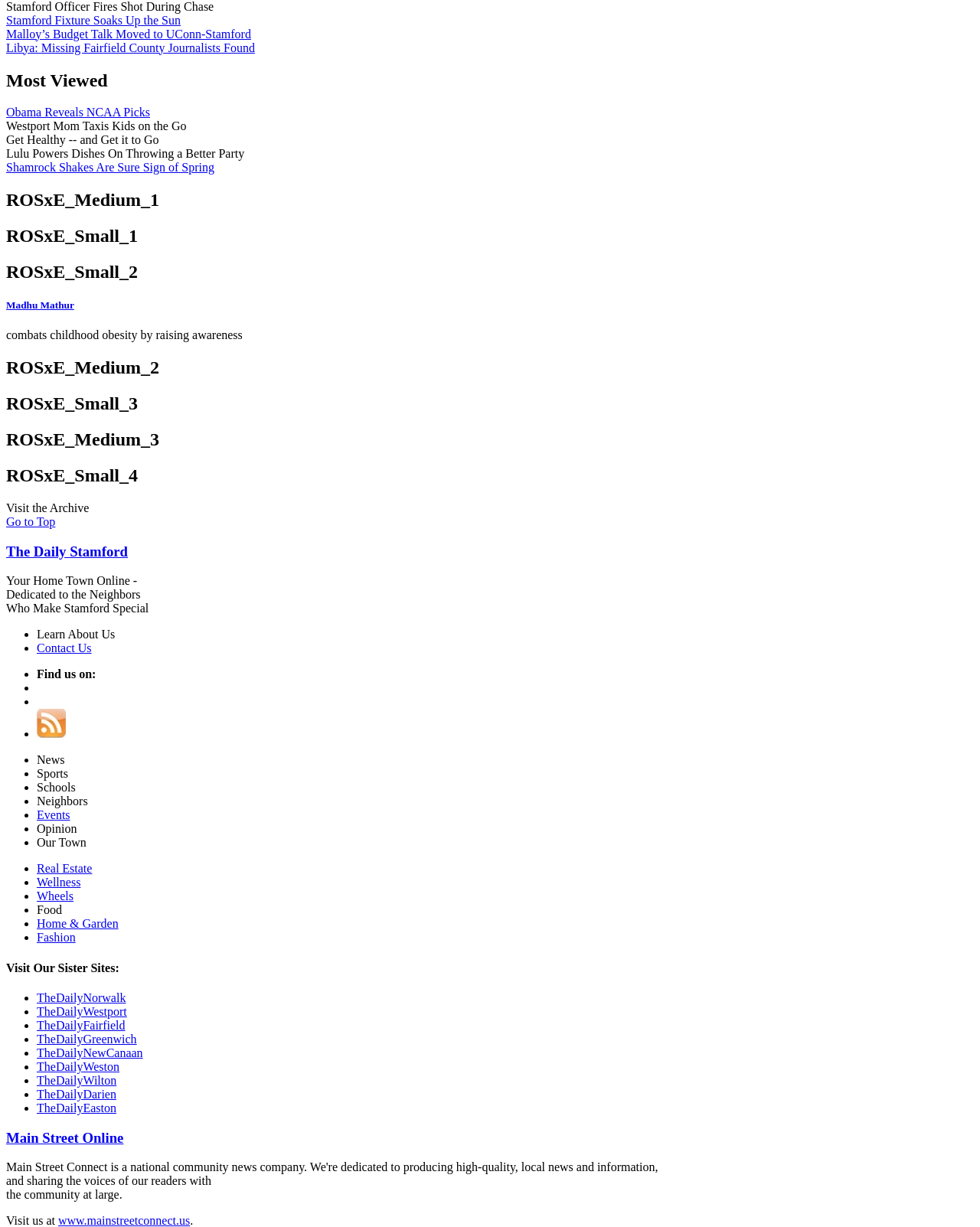Given the description of the UI element: "title="Subscribe our RSS"", predict the bounding box coordinates in the form of [left, top, right, bottom], with each value being a float between 0 and 1.

[0.038, 0.593, 0.067, 0.604]